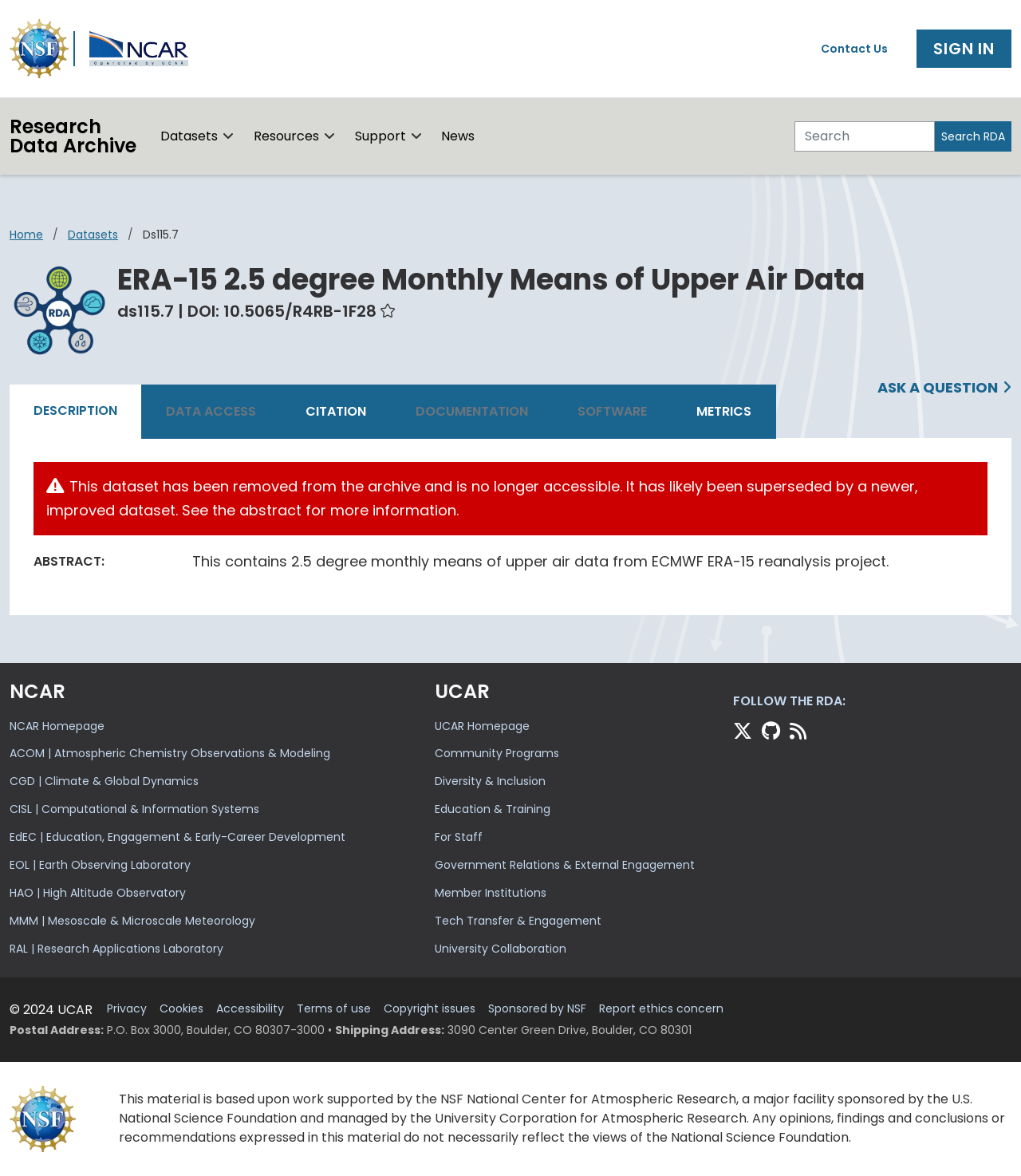What is the name of the research data archive?
Please give a detailed and elaborate answer to the question based on the image.

The name of the research data archive can be found in the top left corner of the webpage, where it says 'NCAR RDA'.